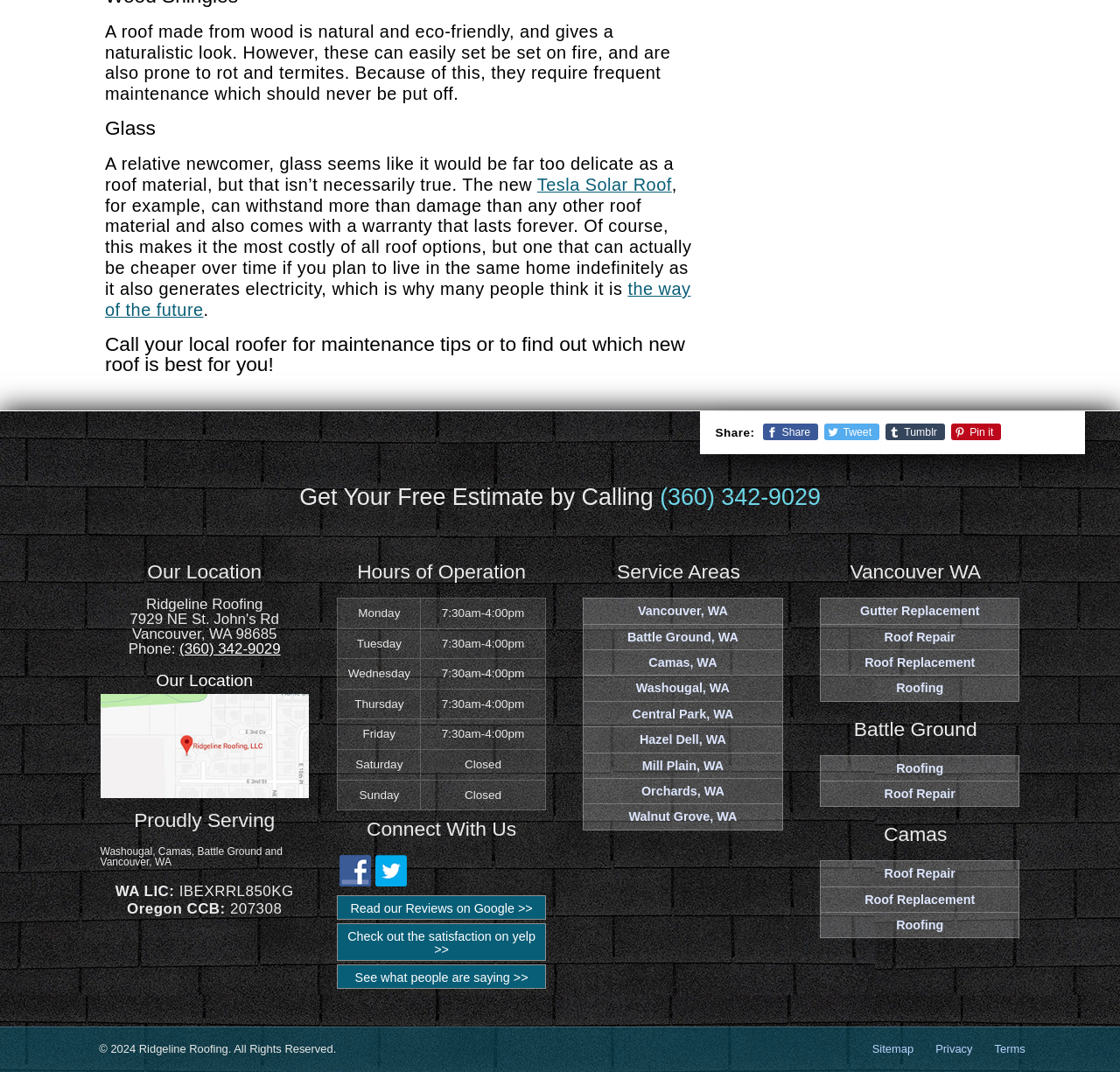What are the hours of operation on Monday?
Please give a detailed and thorough answer to the question, covering all relevant points.

The hours of operation are listed in the table under the heading 'Hours of Operation'. On Monday, the hours are 7:30am-4:00pm.